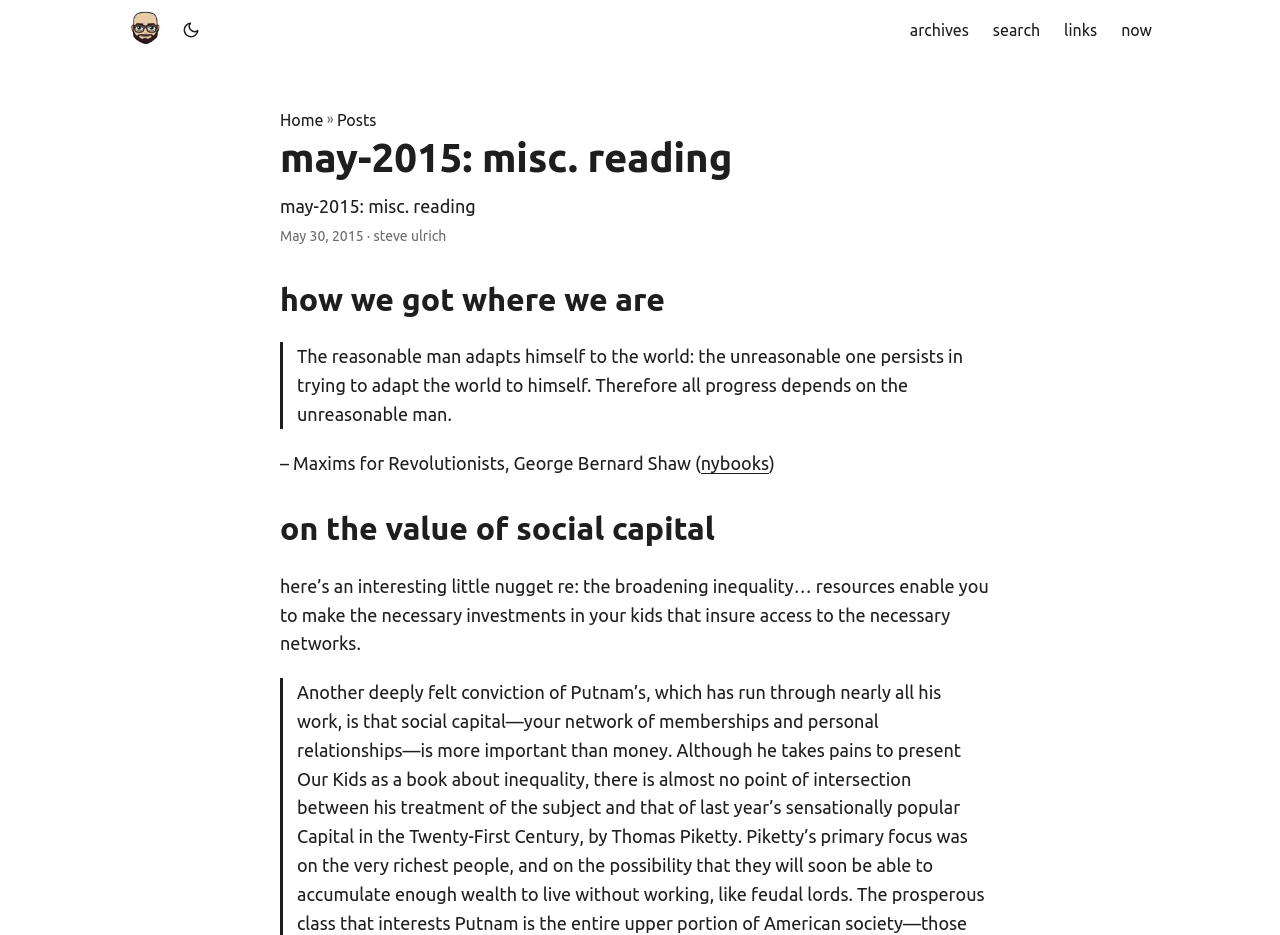Find the bounding box coordinates of the area to click in order to follow the instruction: "search on the website".

[0.776, 0.0, 0.813, 0.064]